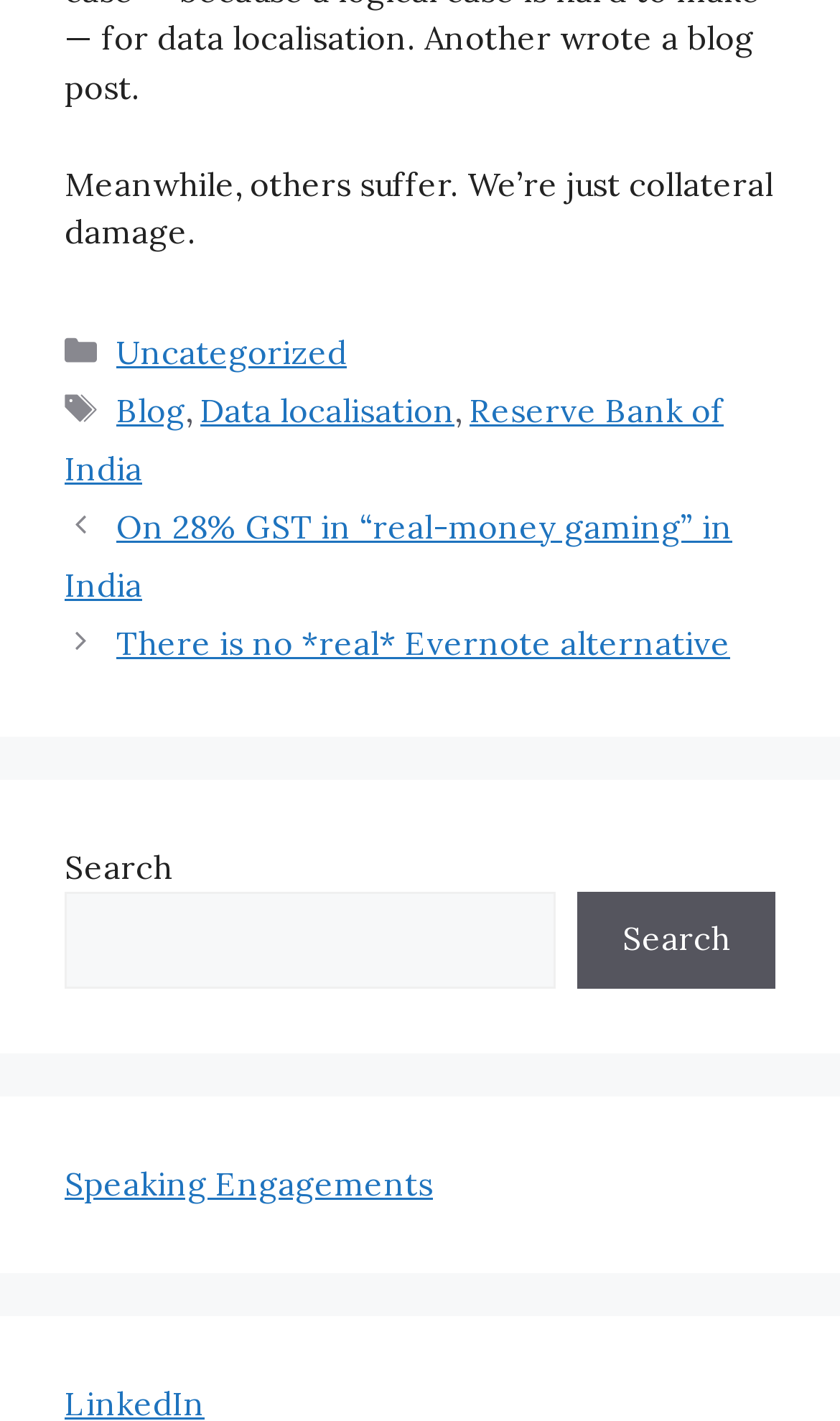Locate the bounding box coordinates of the element that needs to be clicked to carry out the instruction: "Search for something". The coordinates should be given as four float numbers ranging from 0 to 1, i.e., [left, top, right, bottom].

[0.077, 0.628, 0.662, 0.695]